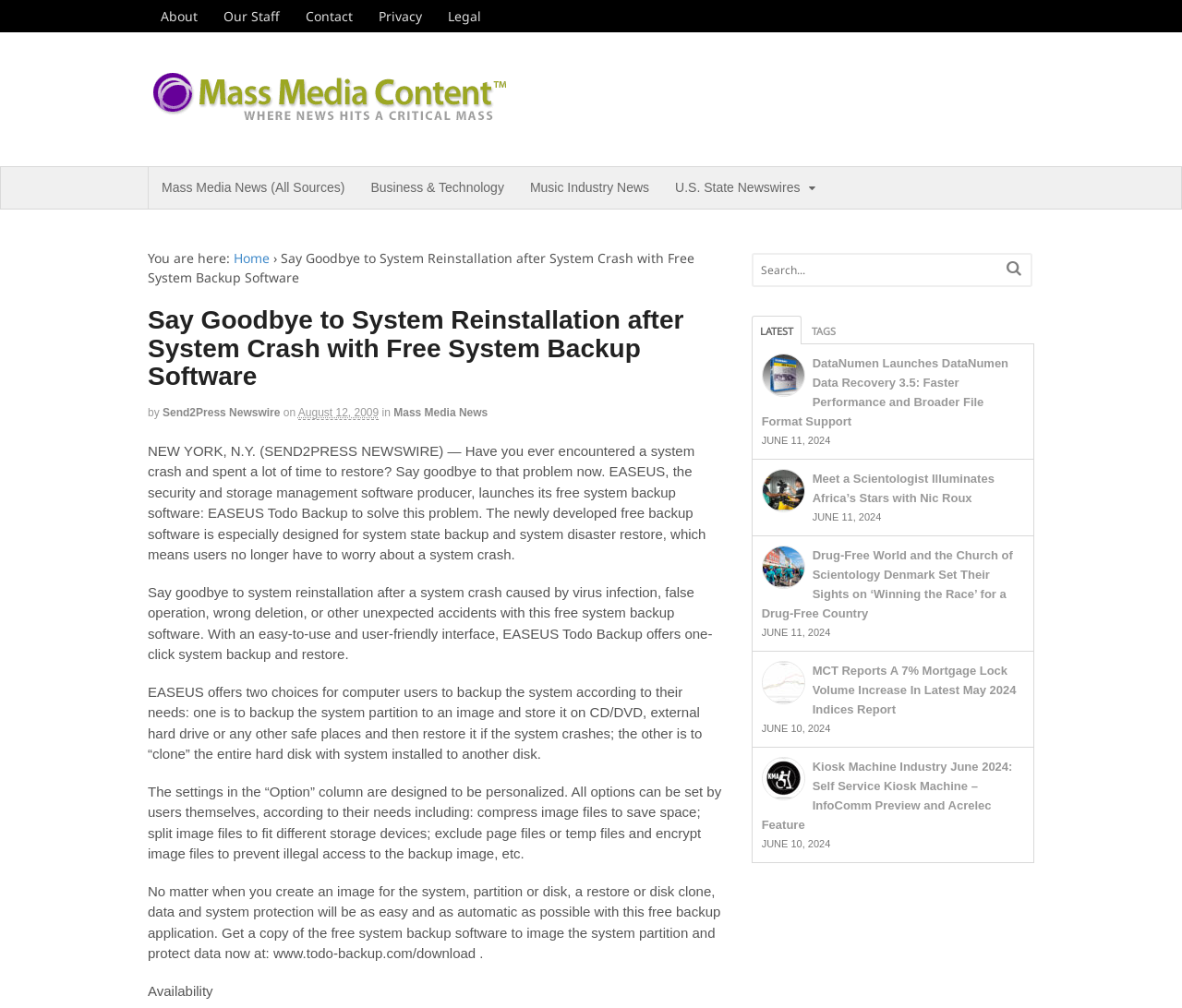Find the bounding box coordinates of the element to click in order to complete the given instruction: "Click on the 'About' link."

[0.125, 0.0, 0.178, 0.032]